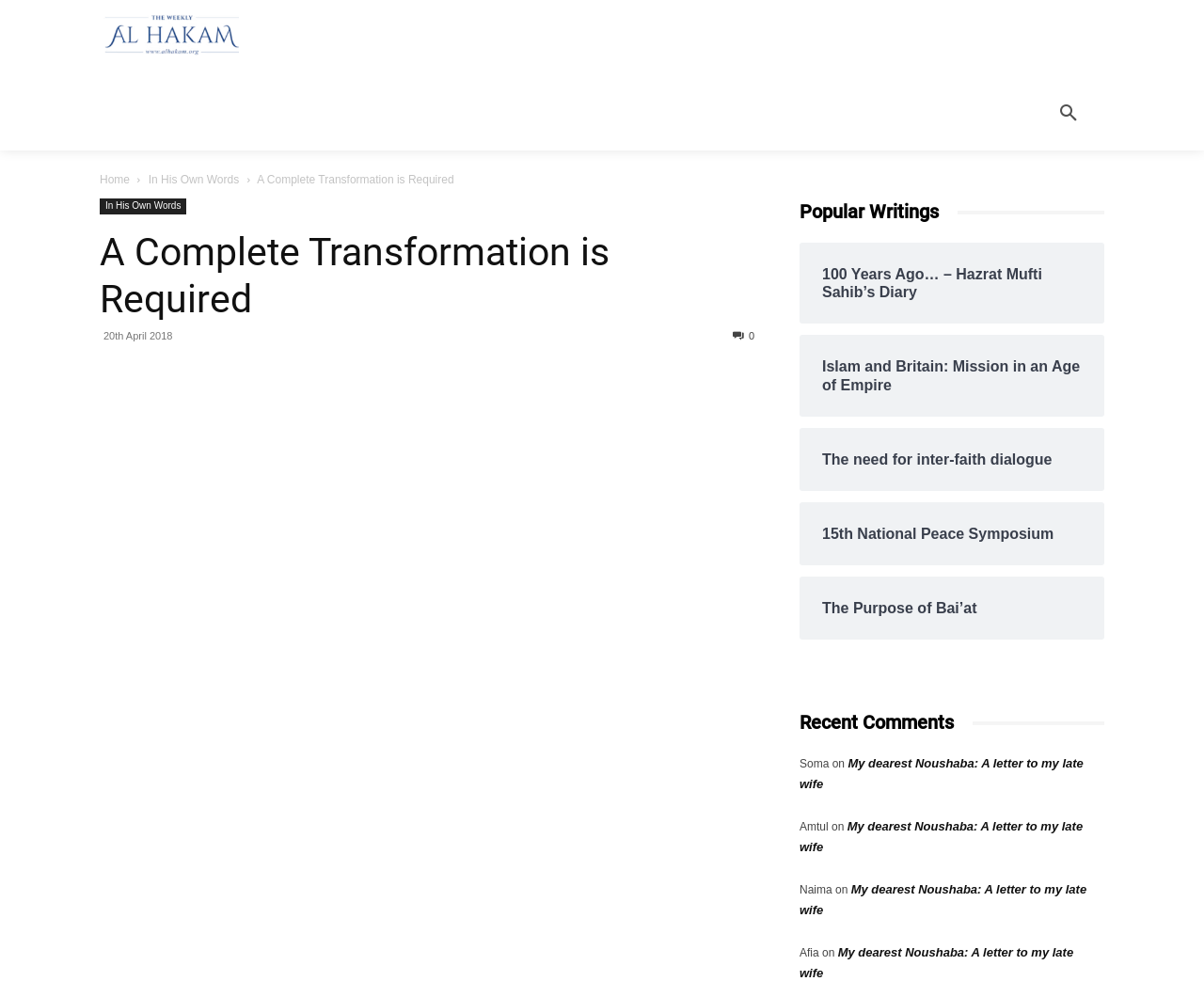Indicate the bounding box coordinates of the element that must be clicked to execute the instruction: "Search for something". The coordinates should be given as four float numbers between 0 and 1, i.e., [left, top, right, bottom].

[0.856, 0.075, 0.919, 0.151]